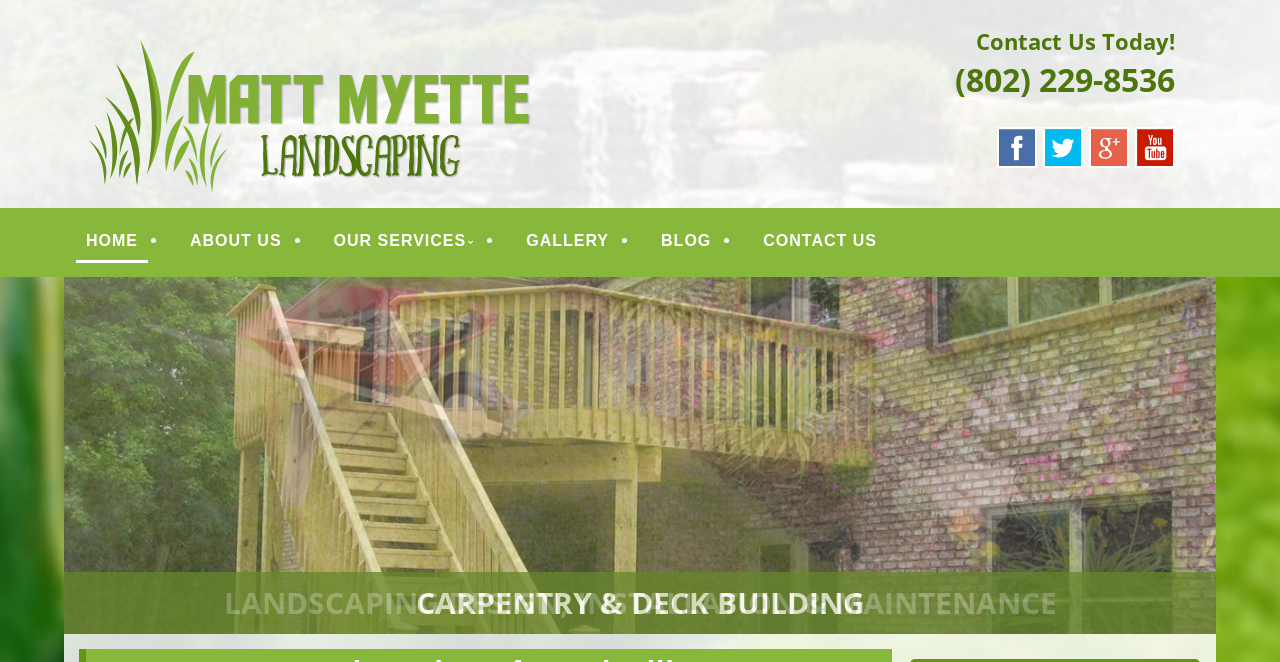Locate the bounding box coordinates of the element I should click to achieve the following instruction: "Call the phone number".

[0.746, 0.088, 0.918, 0.153]